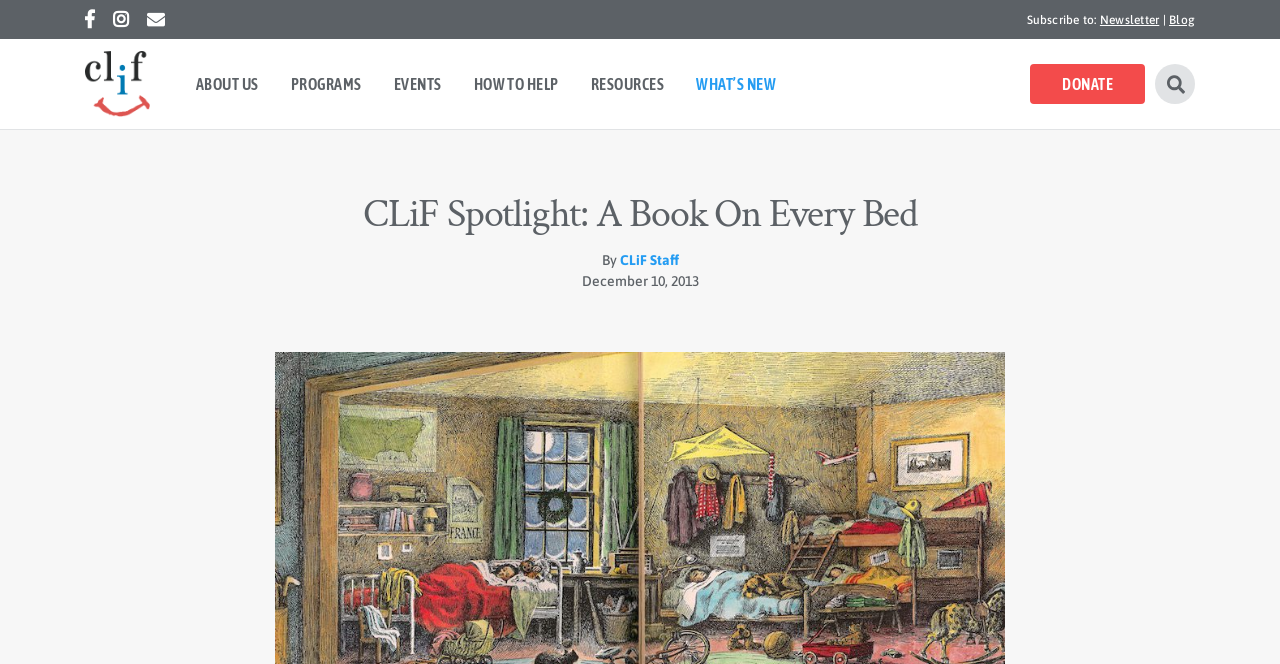Determine the bounding box coordinates of the clickable region to execute the instruction: "Search for something". The coordinates should be four float numbers between 0 and 1, denoted as [left, top, right, bottom].

[0.902, 0.097, 0.934, 0.157]